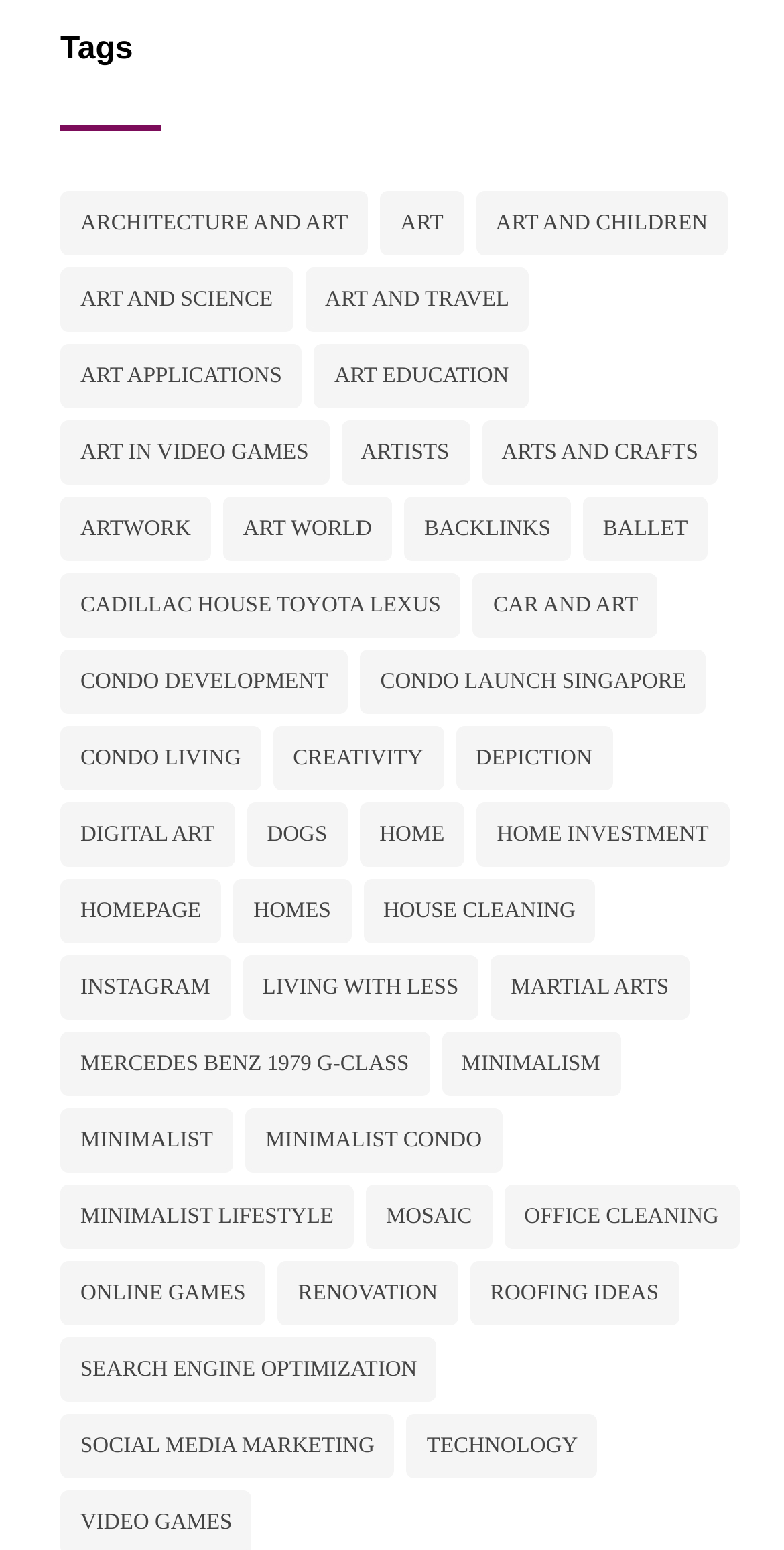Provide a thorough and detailed response to the question by examining the image: 
How many items are under 'online games' tag?

The 'online games' tag has 2 items, which is indicated by the text 'online games (2 items)' with a bounding box coordinate of [0.077, 0.814, 0.339, 0.855].